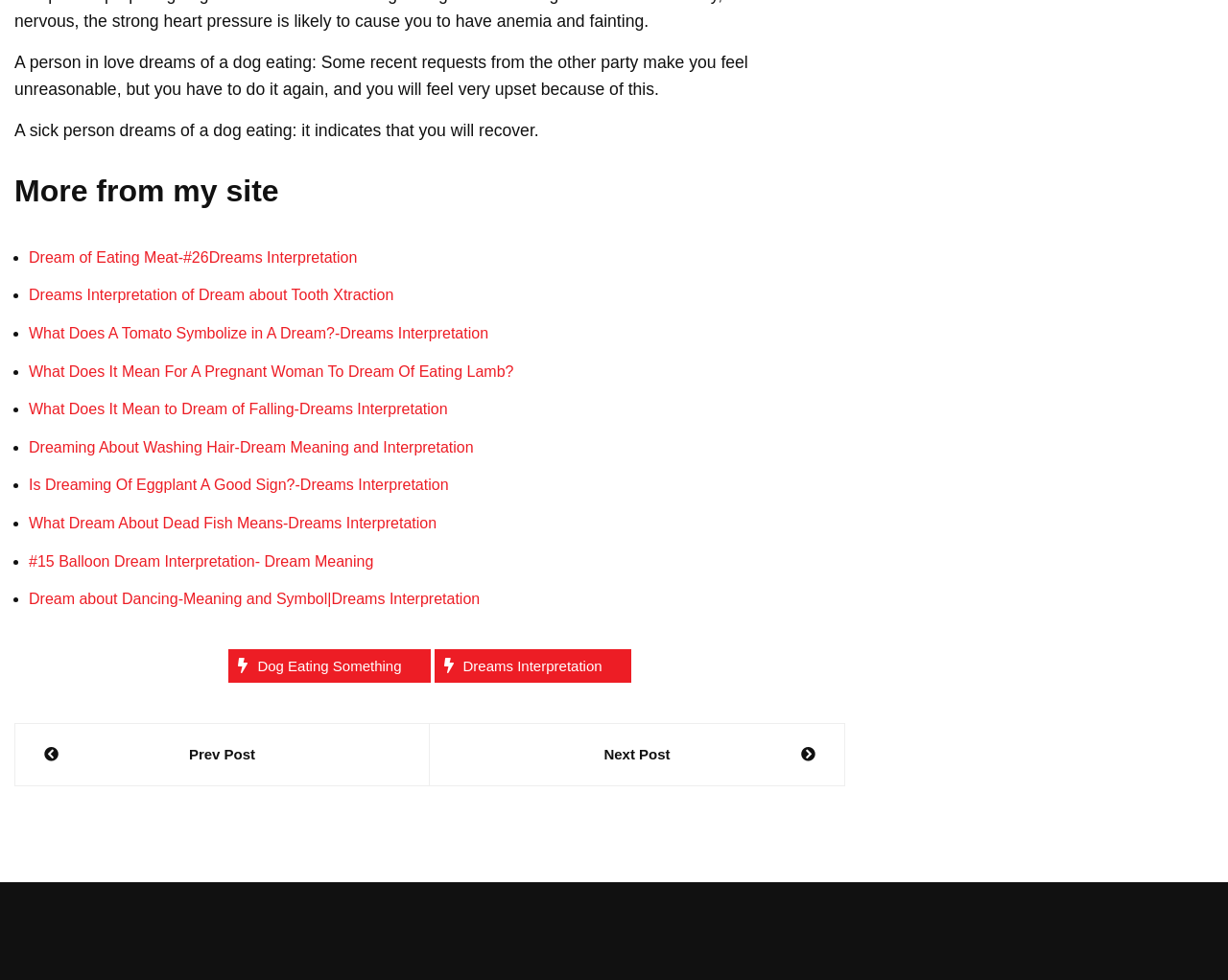Determine the bounding box coordinates of the UI element described below. Use the format (top-left x, top-left y, bottom-right x, bottom-right y) with floating point numbers between 0 and 1: Dreams Interpretation

[0.354, 0.662, 0.514, 0.696]